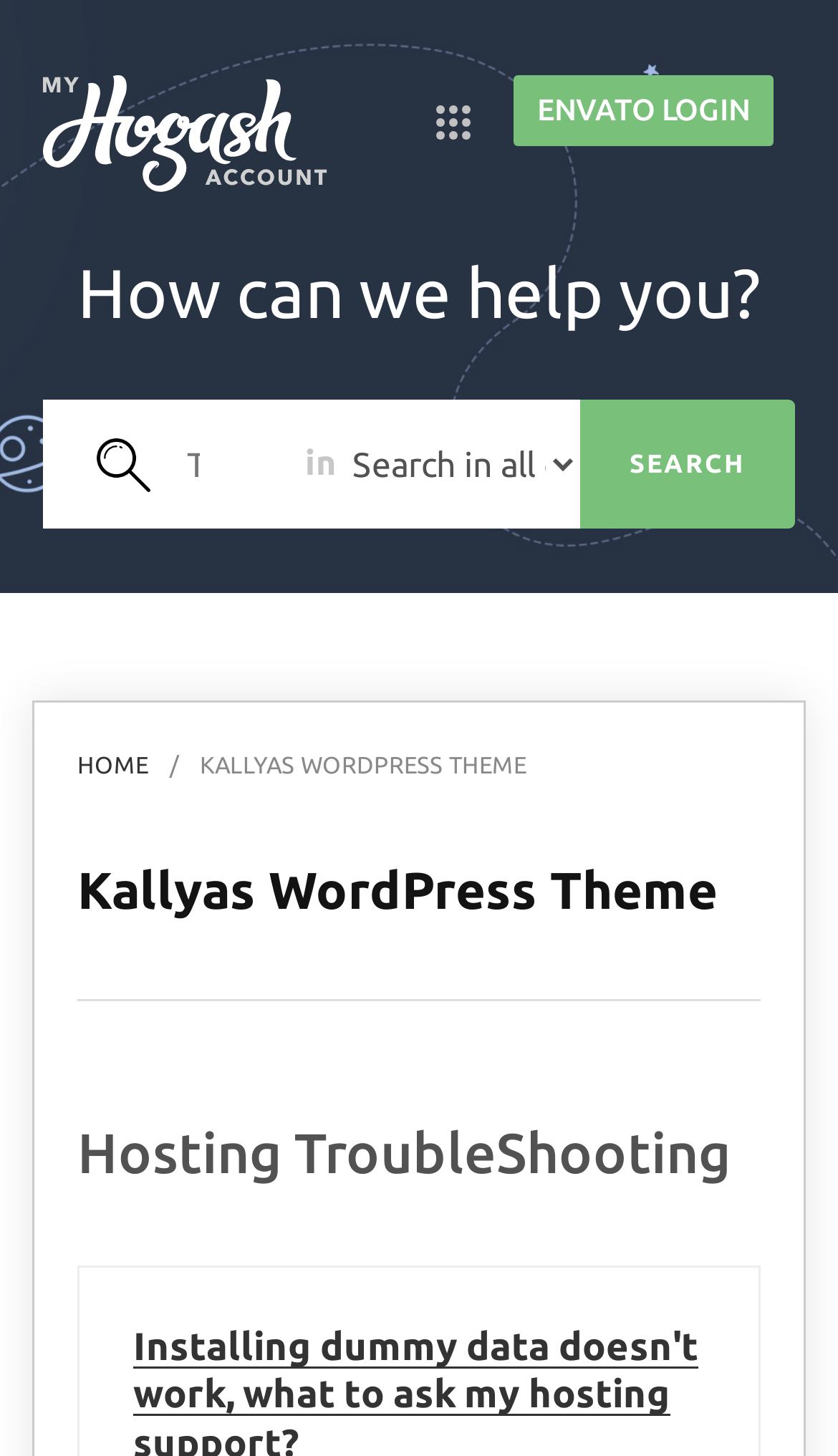Using the description "parent_node: in value="Search"", predict the bounding box of the relevant HTML element.

[0.692, 0.274, 0.949, 0.363]